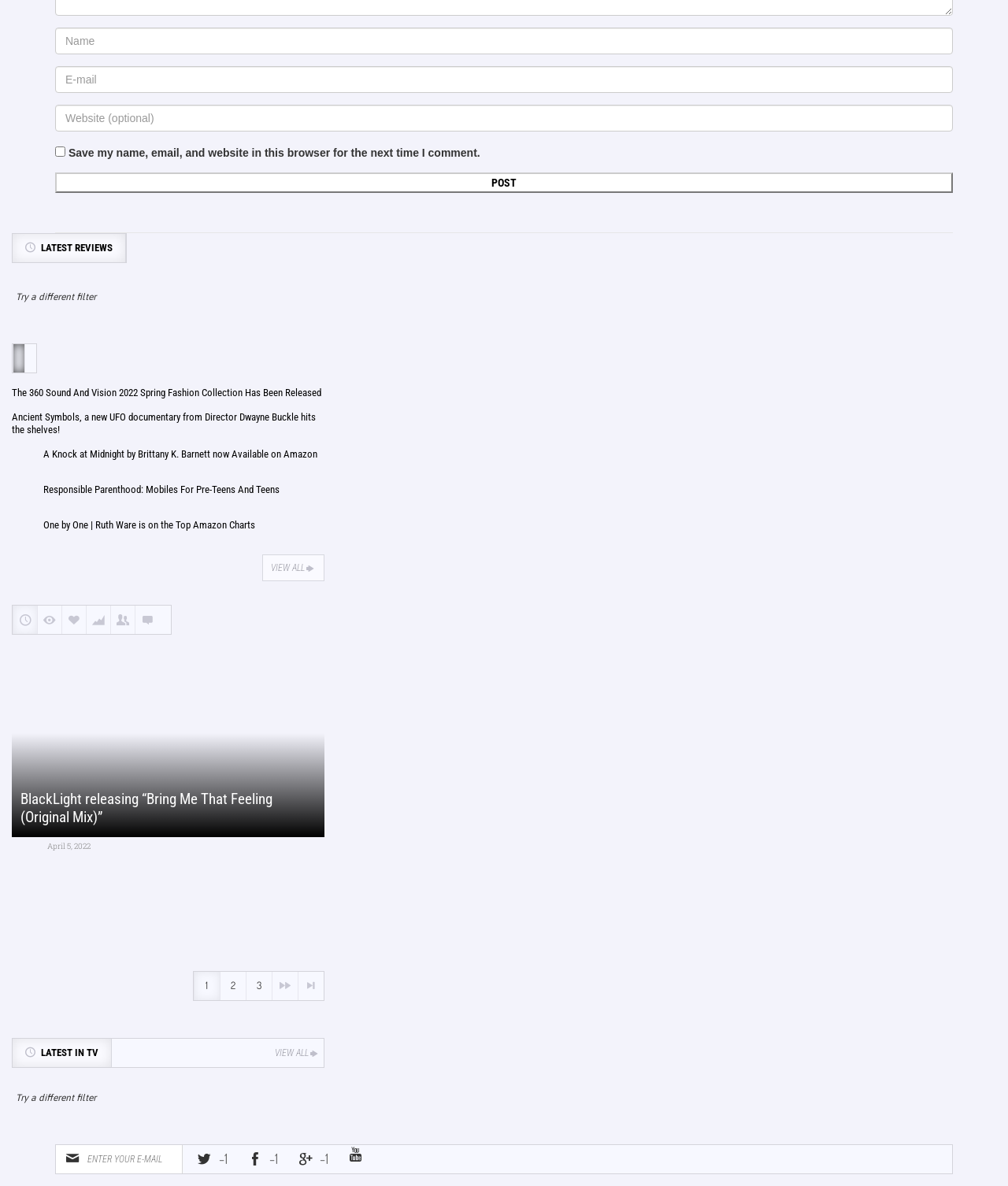Determine the coordinates of the bounding box that should be clicked to complete the instruction: "Enter your name". The coordinates should be represented by four float numbers between 0 and 1: [left, top, right, bottom].

[0.055, 0.023, 0.945, 0.046]